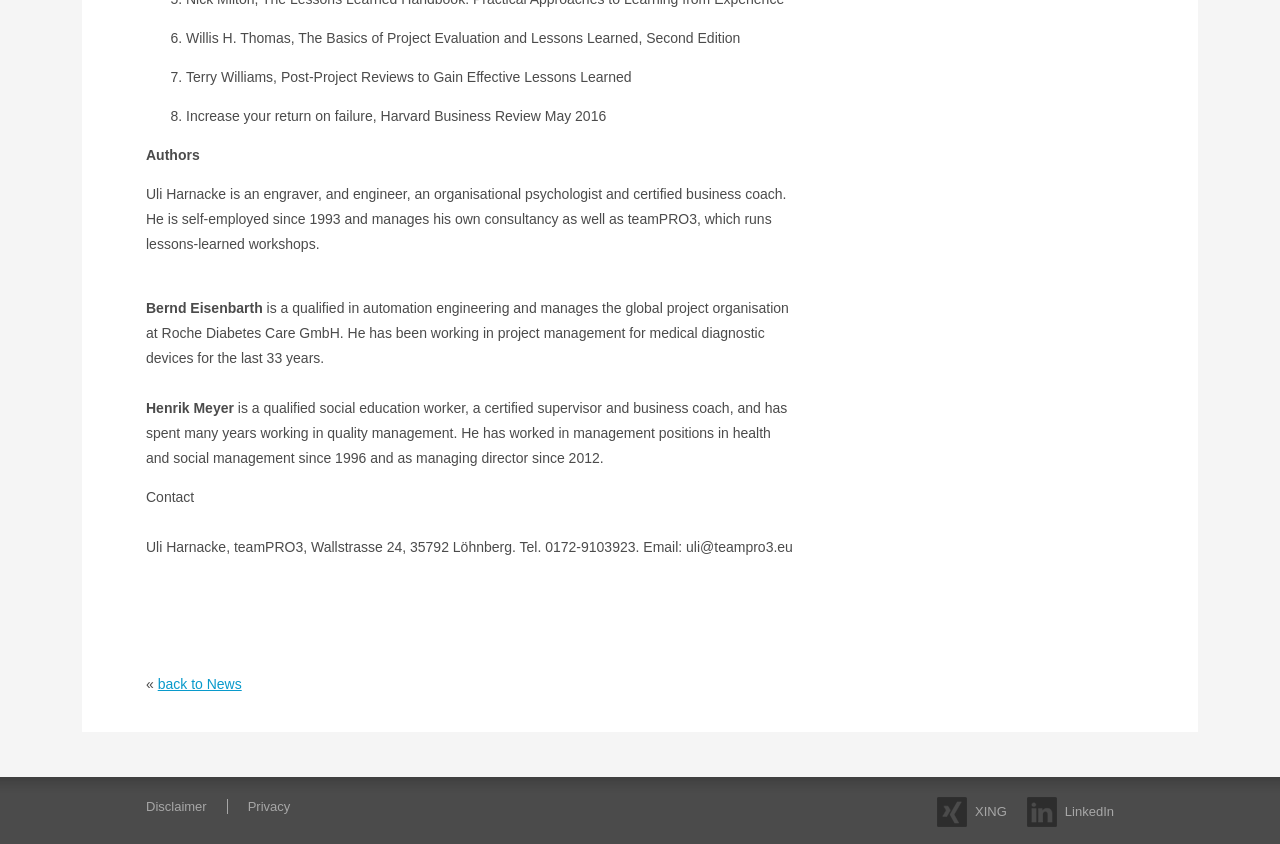Bounding box coordinates should be in the format (top-left x, top-left y, bottom-right x, bottom-right y) and all values should be floating point numbers between 0 and 1. Determine the bounding box coordinate for the UI element described as: XING

[0.762, 0.953, 0.787, 0.971]